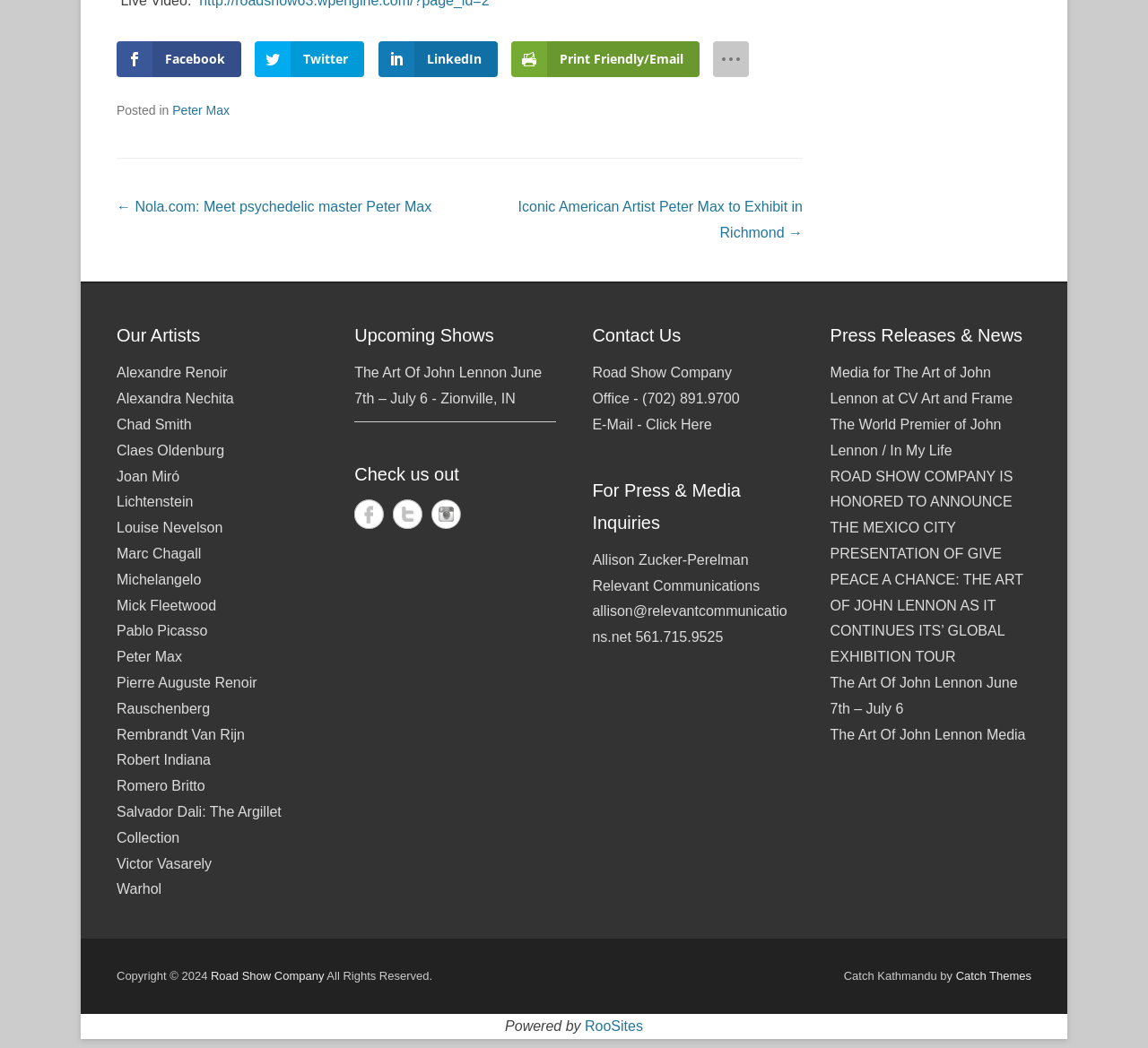Identify the bounding box coordinates of the clickable region necessary to fulfill the following instruction: "View Peter Max's page". The bounding box coordinates should be four float numbers between 0 and 1, i.e., [left, top, right, bottom].

[0.15, 0.098, 0.2, 0.112]